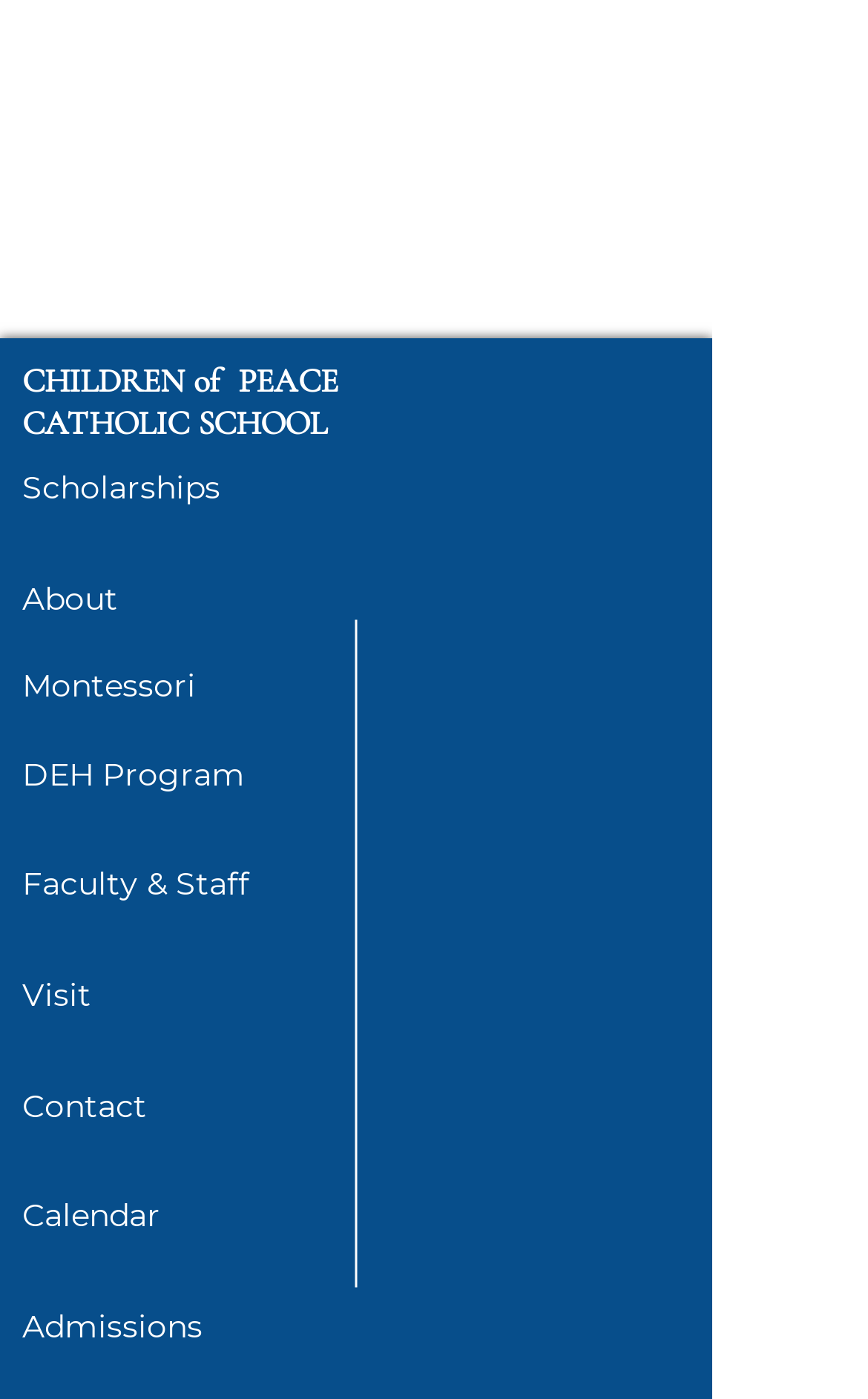How many characters are in the school name?
Using the information from the image, provide a comprehensive answer to the question.

I counted the number of characters in the school name 'CHILDREN of PEACE CATHOLIC SCHOOL', which is 29 characters.